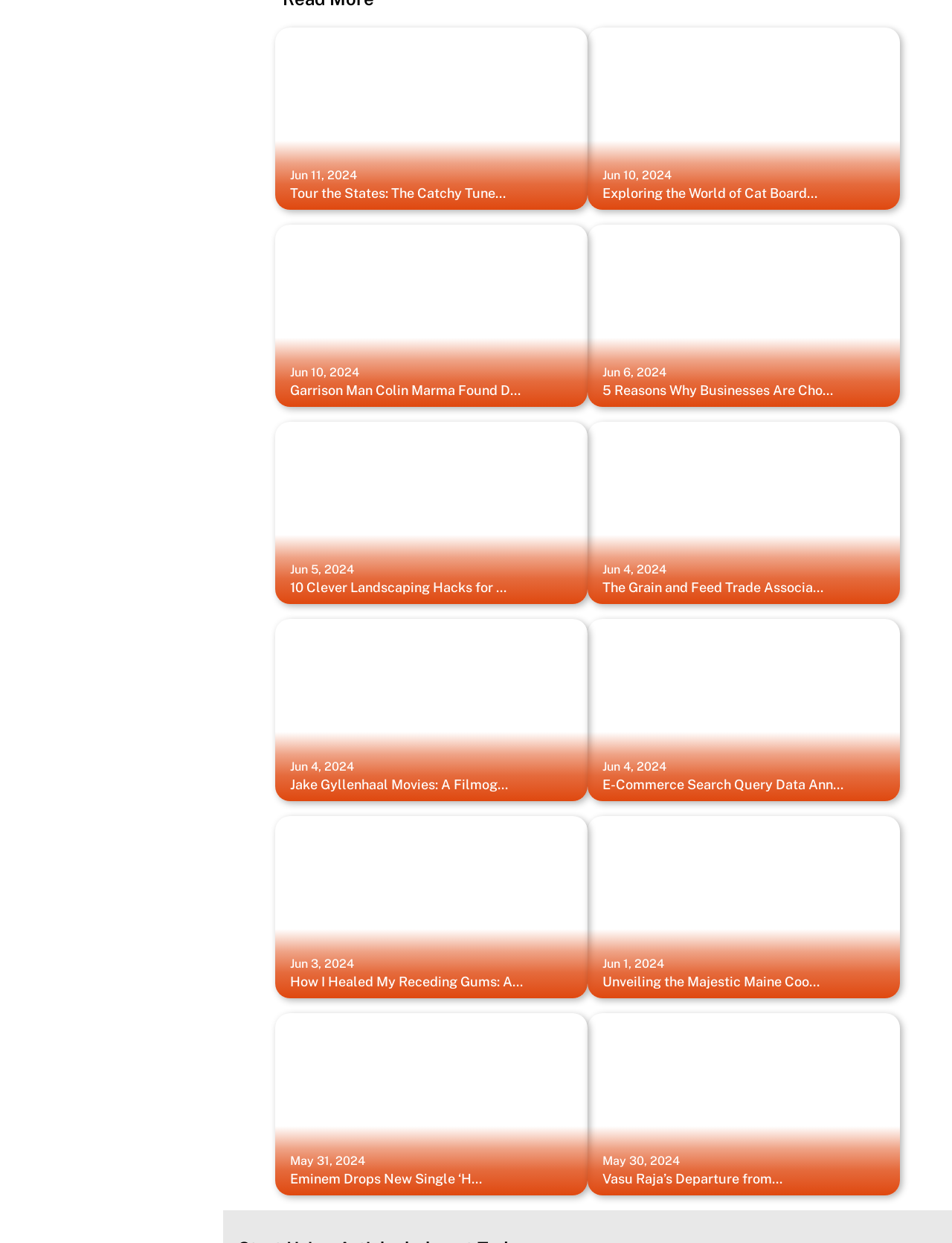Please provide the bounding box coordinates for the element that needs to be clicked to perform the following instruction: "Open 'E-Commerce Search Query Data Ann...' page". The coordinates should be given as four float numbers between 0 and 1, i.e., [left, top, right, bottom].

[0.633, 0.624, 0.886, 0.639]